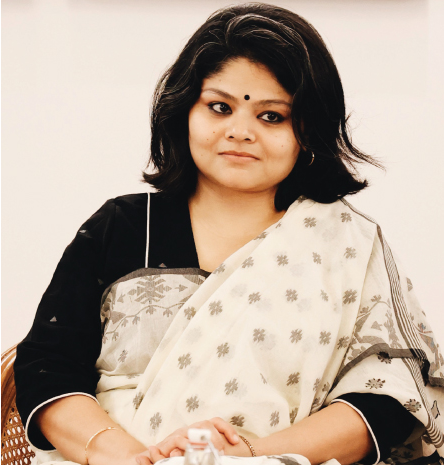Explain the image in detail, mentioning the main subjects and background elements.

The image features Bidisha Dey, the executive director of the Eicher Group Foundation, showcasing her thoughtful expression during a discussion. Dey is dressed in a traditional black and white saree, signifying a blend of modernity and heritage. With a bindi adorning her forehead, she embodies cultural elegance. This moment captures her engagement and insight as she talks about partnerships that drive social development, particularly in the context of the collaboration between the Eicher Group Foundation and Tata Trusts, focusing on initiatives in the Western Himalayas. The setting reflects a professional atmosphere, indicative of meaningful dialogue around impactful community projects.